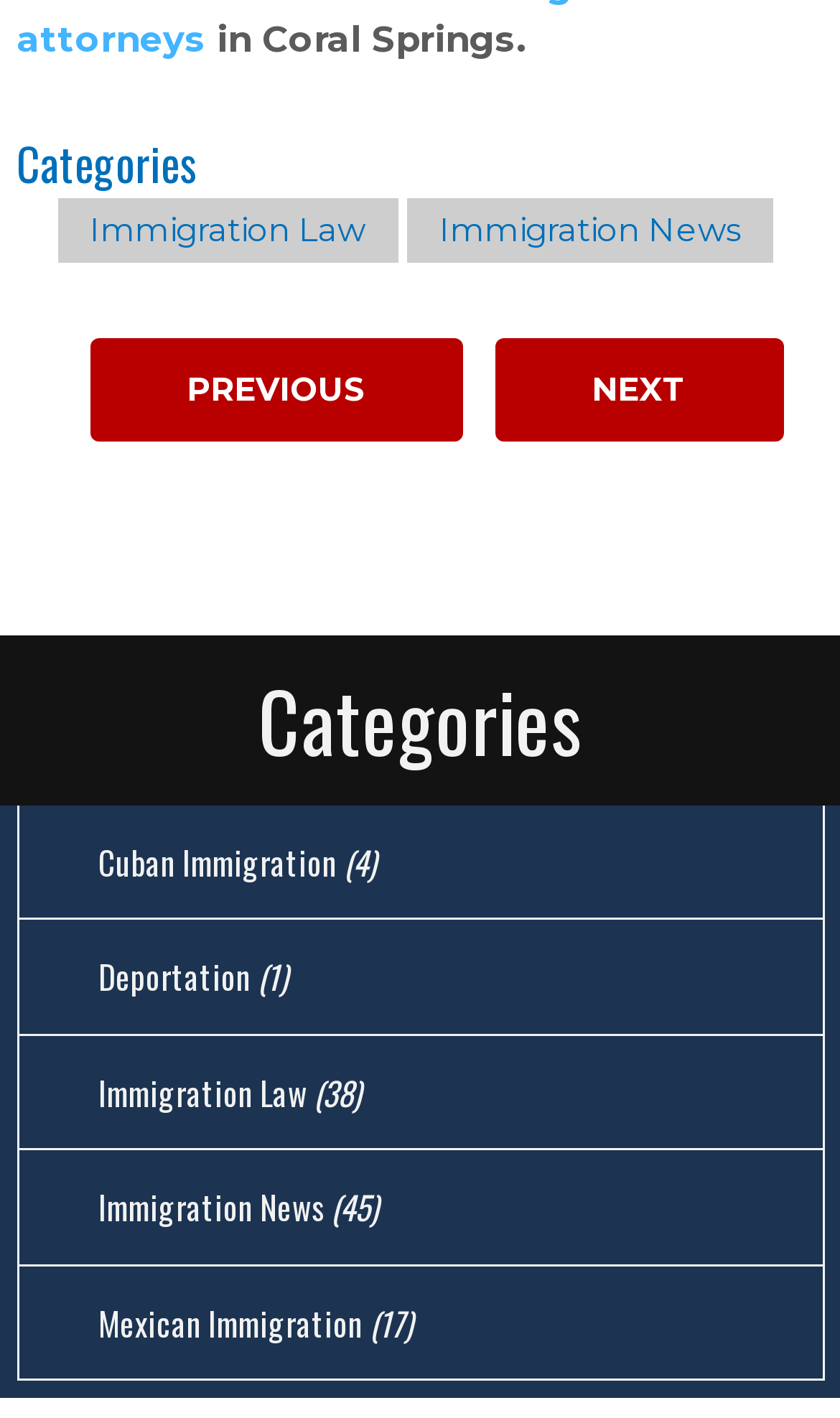Please find the bounding box coordinates of the element that needs to be clicked to perform the following instruction: "read Cuban Immigration". The bounding box coordinates should be four float numbers between 0 and 1, represented as [left, top, right, bottom].

[0.022, 0.567, 0.978, 0.647]